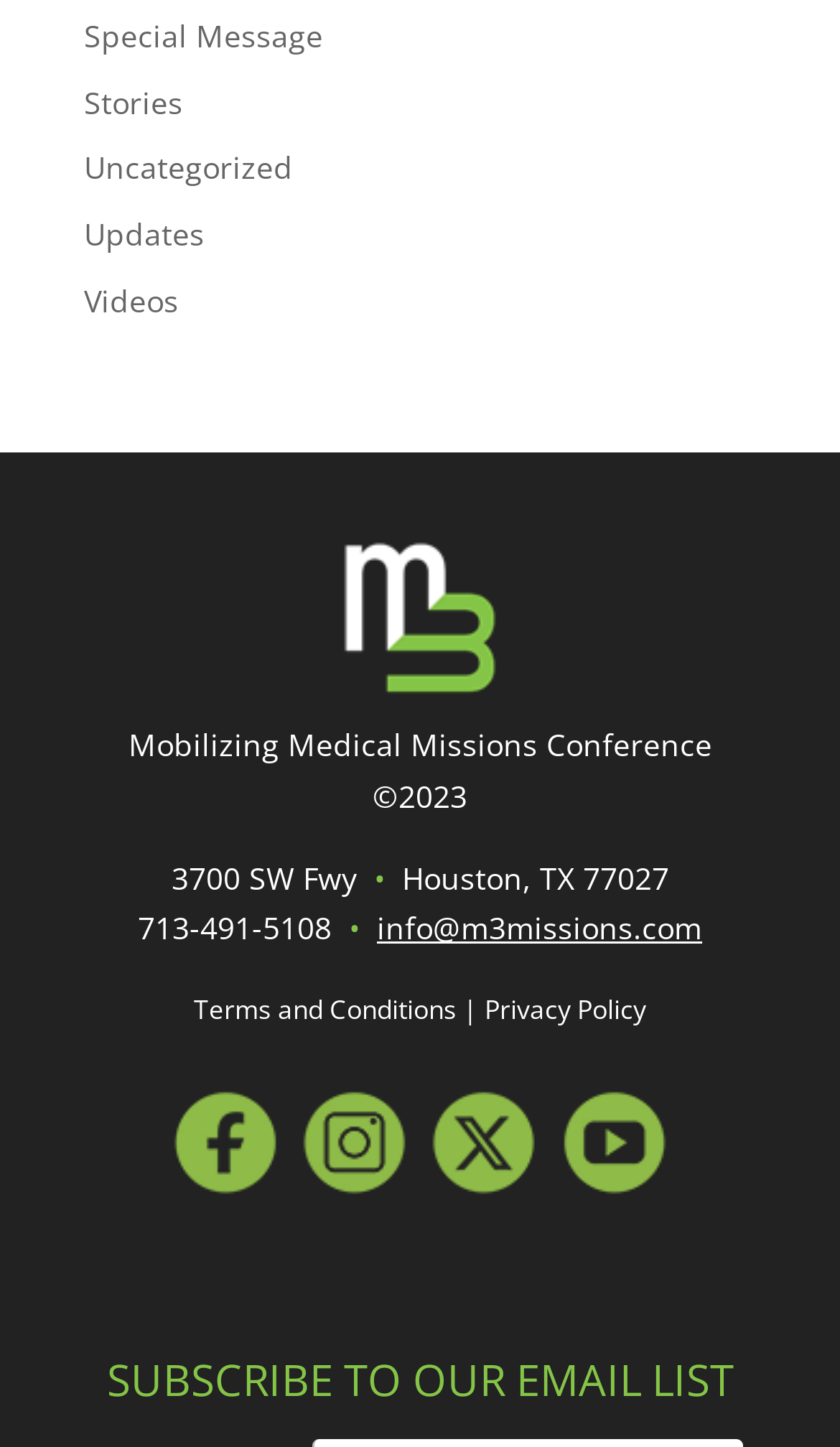Find and indicate the bounding box coordinates of the region you should select to follow the given instruction: "Check Safety news".

None